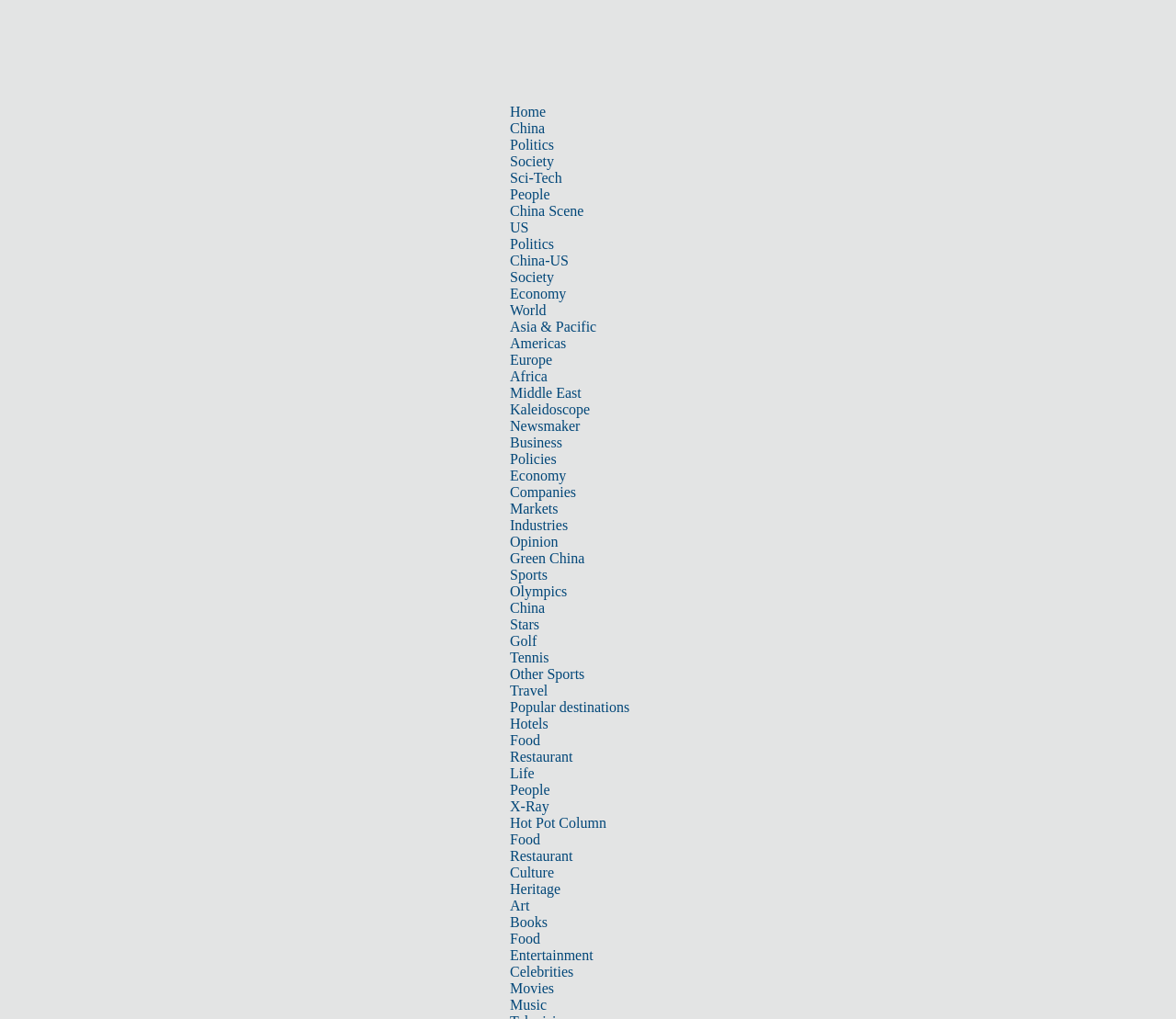Determine the bounding box coordinates for the area that needs to be clicked to fulfill this task: "Go to the 'Politics' section". The coordinates must be given as four float numbers between 0 and 1, i.e., [left, top, right, bottom].

[0.434, 0.134, 0.471, 0.15]